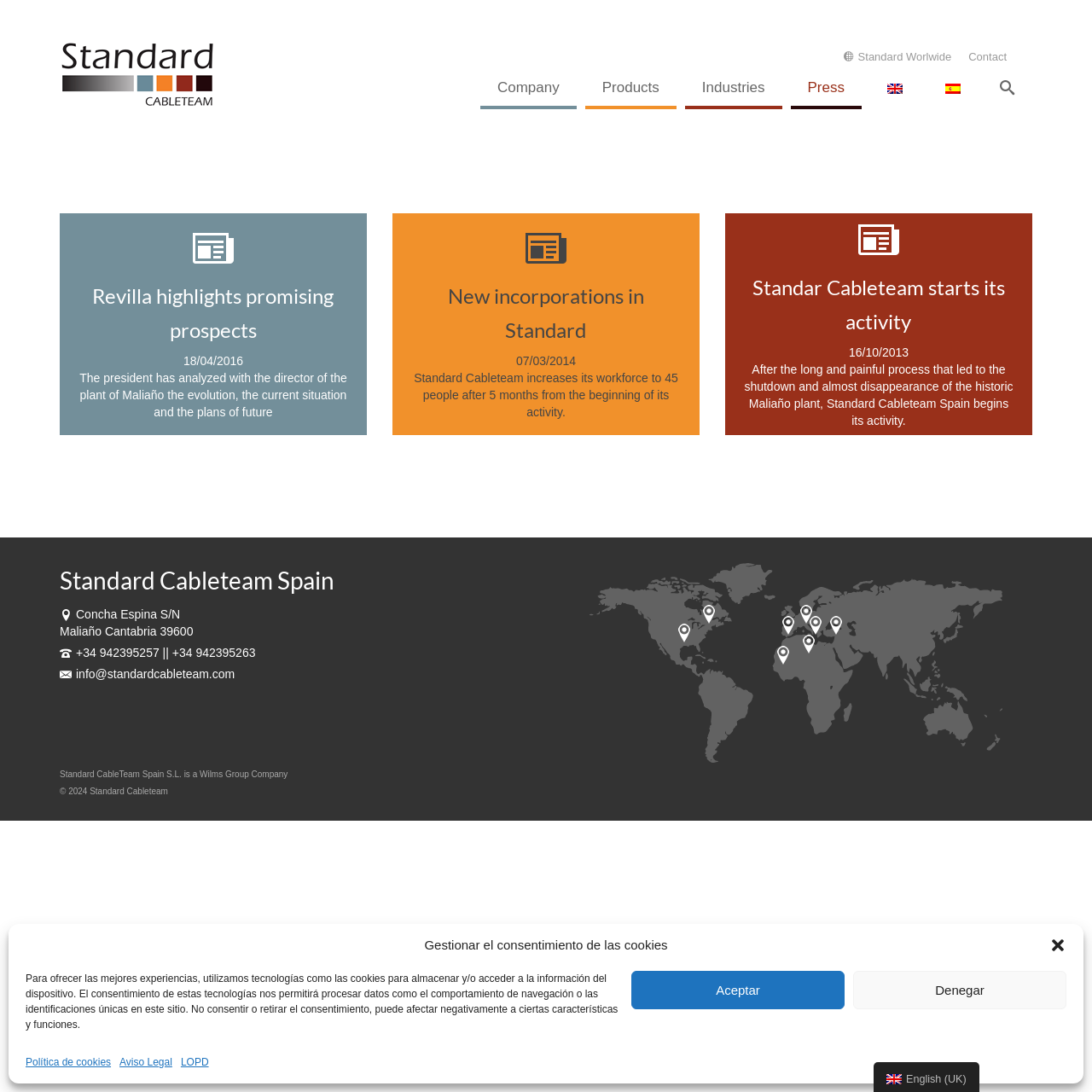Identify the bounding box coordinates of the HTML element based on this description: "title="To Top"".

[0.955, 0.906, 0.984, 0.93]